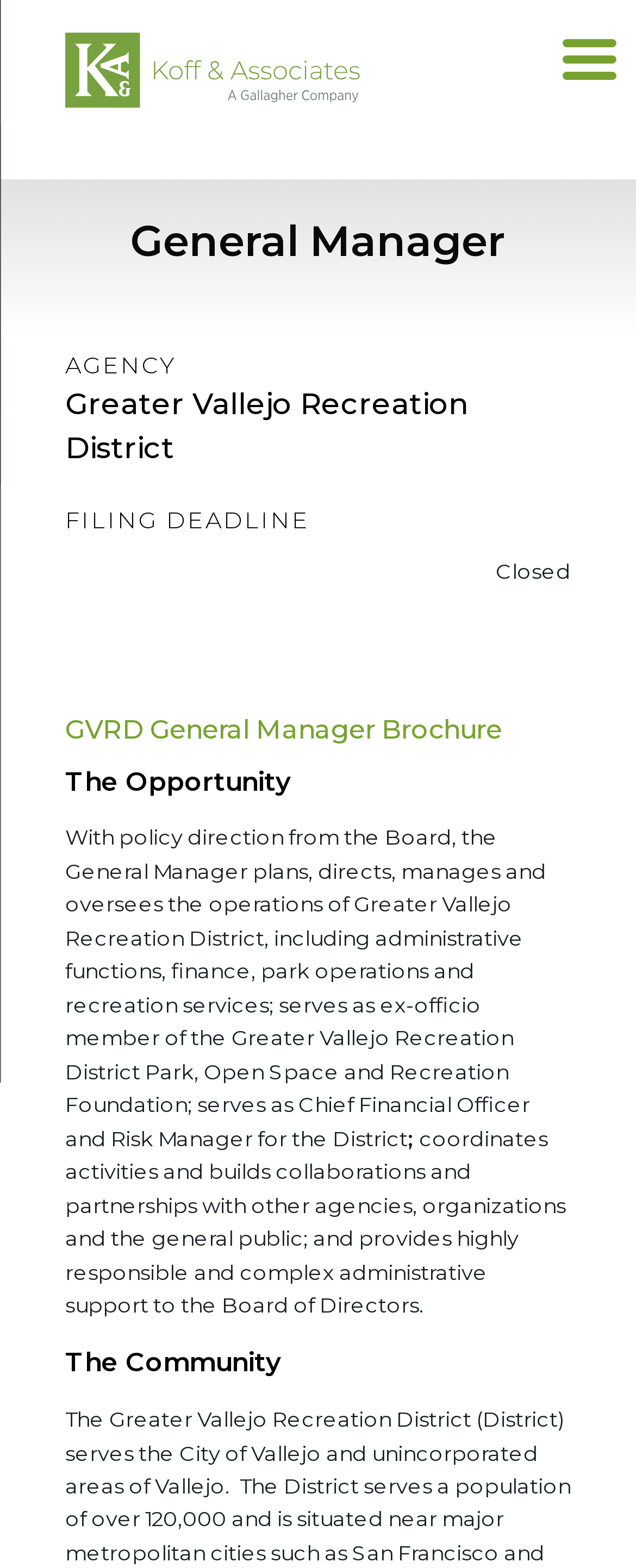Provide an in-depth caption for the elements present on the webpage.

The webpage appears to be a job posting for a General Manager position at the Greater Vallejo Recreation District. At the top left of the page, there is a link and an image, both labeled "Koff & Associates", which suggests that the job posting is from a recruitment agency. 

Below the Koff & Associates link and image, there is a static text element that reads "Human Resources and Recruiting Since 1984". 

To the right of the Koff & Associates link, there is another link with the same label, which may be a duplicate or a secondary link to the recruitment agency's website.

The main content of the page is divided into sections, each with a heading. The first section is titled "General Manager" and is followed by a section titled "AGENCY Greater Vallejo Recreation District". 

The next section is titled "GVRD General Manager Brochure" and contains a link to the brochure. Below this section, there is a heading titled "The Opportunity", which is followed by a lengthy static text element that describes the job responsibilities of the General Manager position. 

The job responsibilities include planning, directing, and managing the operations of the Greater Vallejo Recreation District, serving as an ex-officio member of the Park, Open Space and Recreation Foundation, and providing administrative support to the Board of Directors. 

Further down the page, there is another section titled "The Community". 

At the top right of the page, there is a button labeled "Menu Trigger" that controls a container element, suggesting that it may be used to toggle a menu or navigation bar.